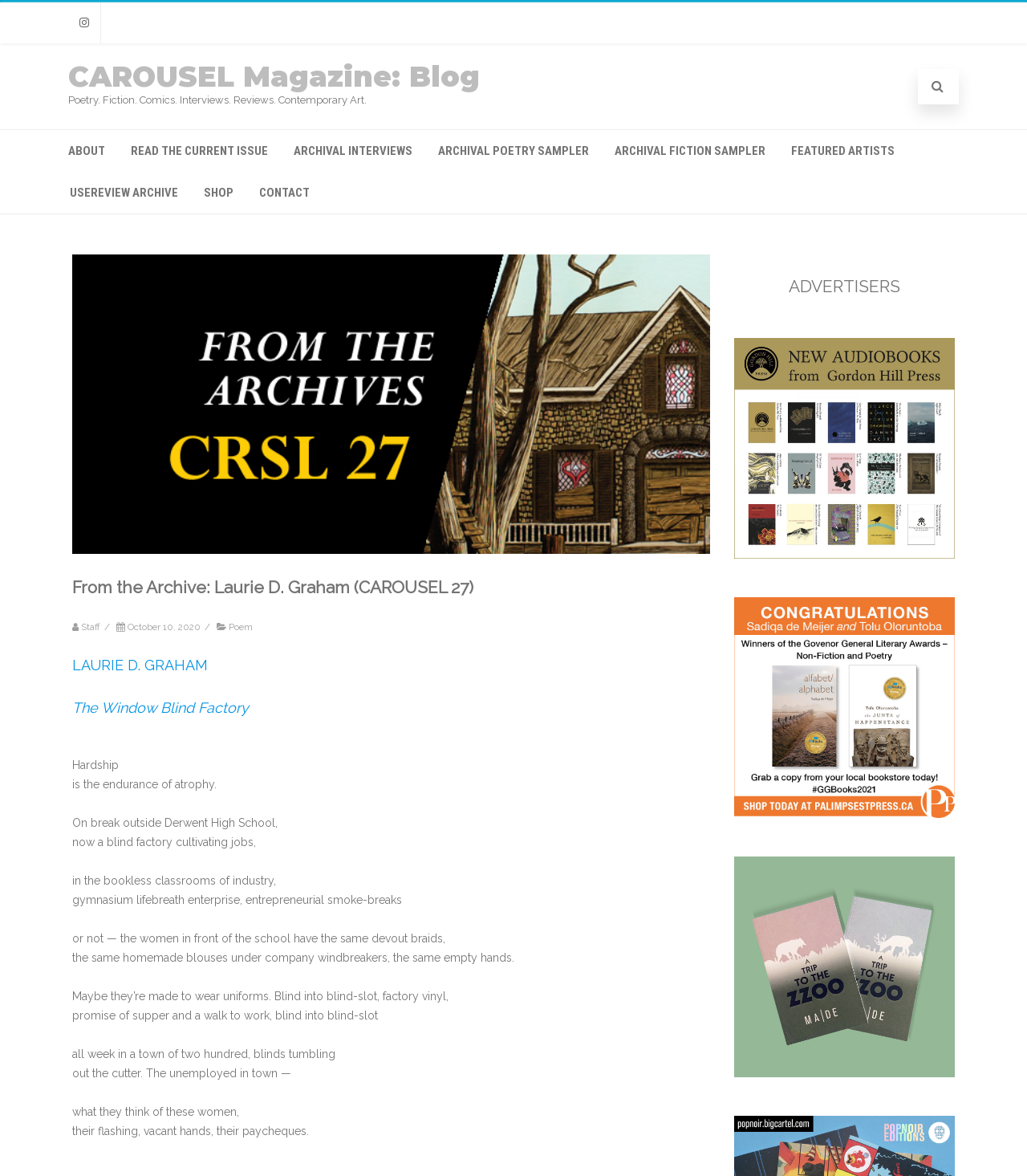Please find the bounding box coordinates of the element that needs to be clicked to perform the following instruction: "Go to the about page". The bounding box coordinates should be four float numbers between 0 and 1, represented as [left, top, right, bottom].

[0.055, 0.111, 0.114, 0.146]